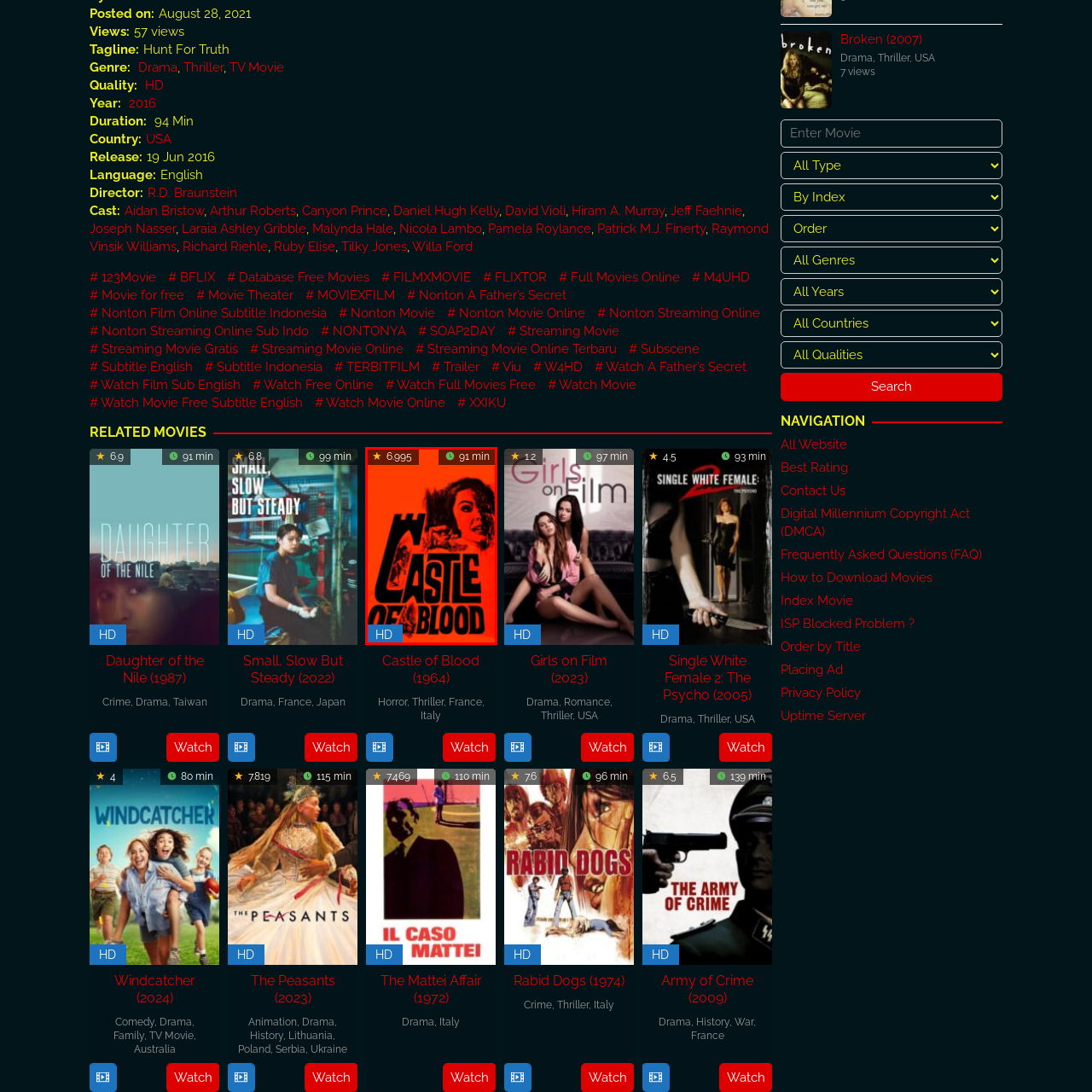Inspect the image surrounded by the red border and give a one-word or phrase answer to the question:
What is the runtime of the film?

91 minutes